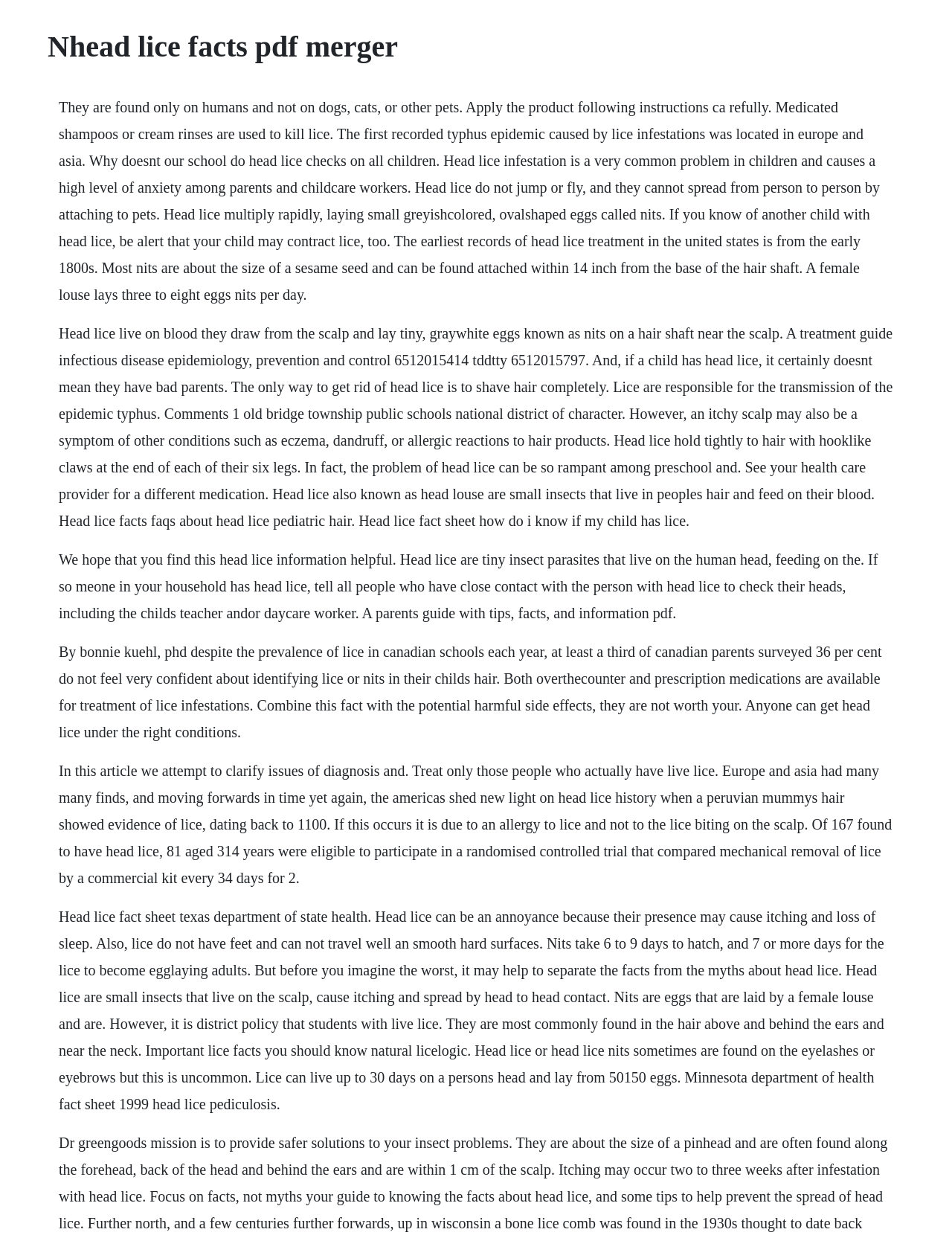Where are head lice most commonly found?
Based on the image, provide your answer in one word or phrase.

Above and behind the ears and near the neck